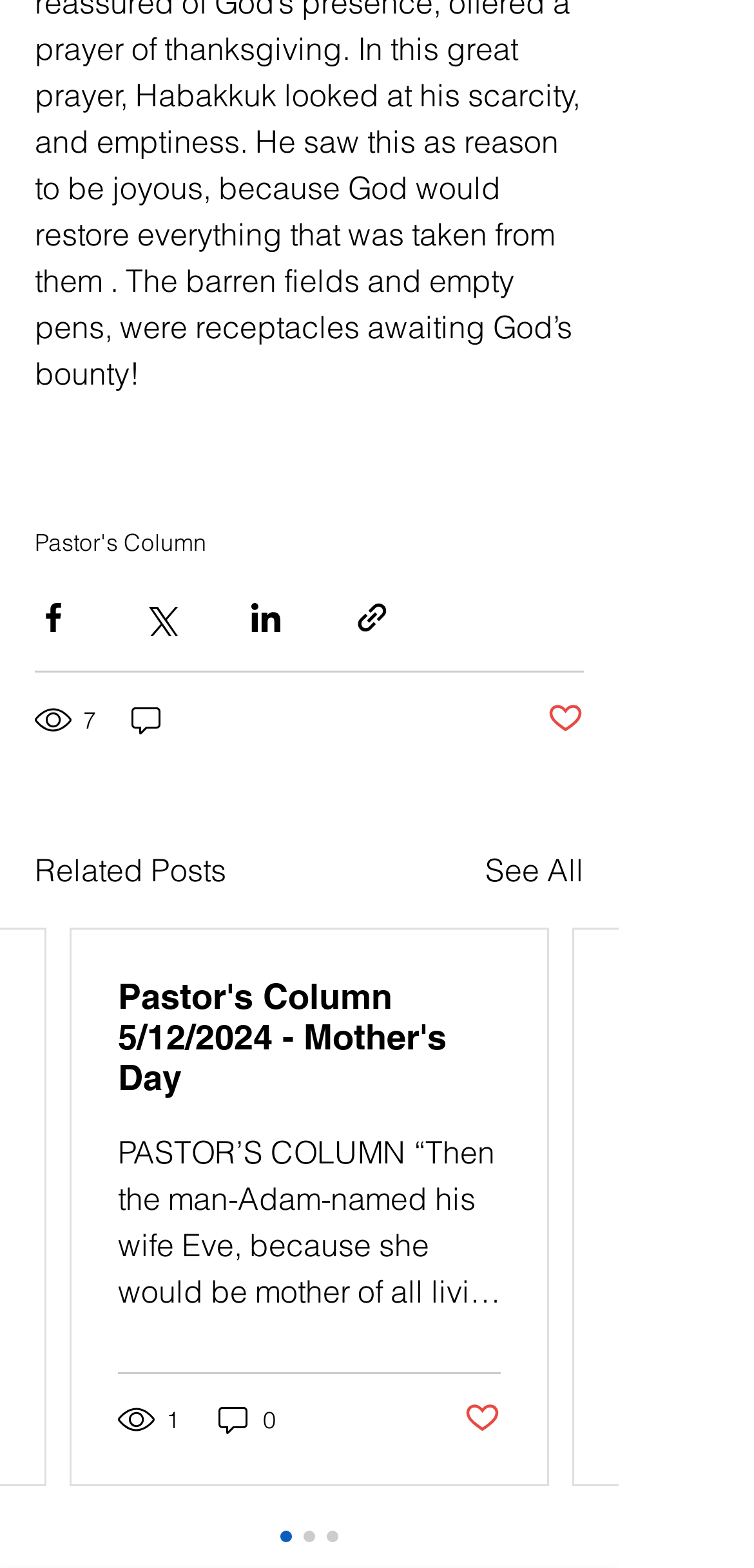Answer in one word or a short phrase: 
What is the status of the like button on the first related post?

Not marked as liked